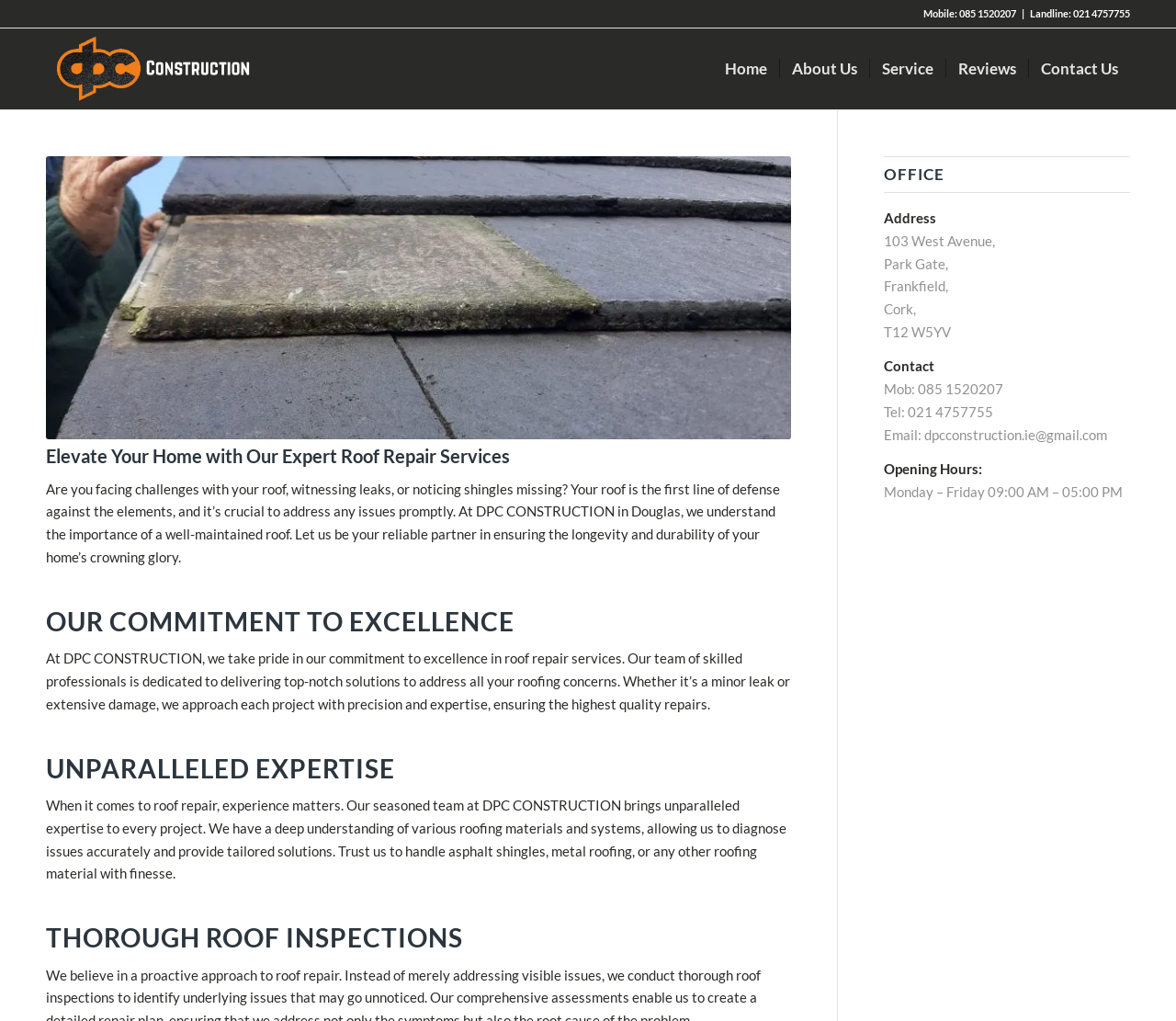Using the information in the image, could you please answer the following question in detail:
What is the phone number for mobile?

I found the phone number for mobile by looking at the top-right corner of the webpage, where it says 'Mobile:' followed by the number '085 1520207'.